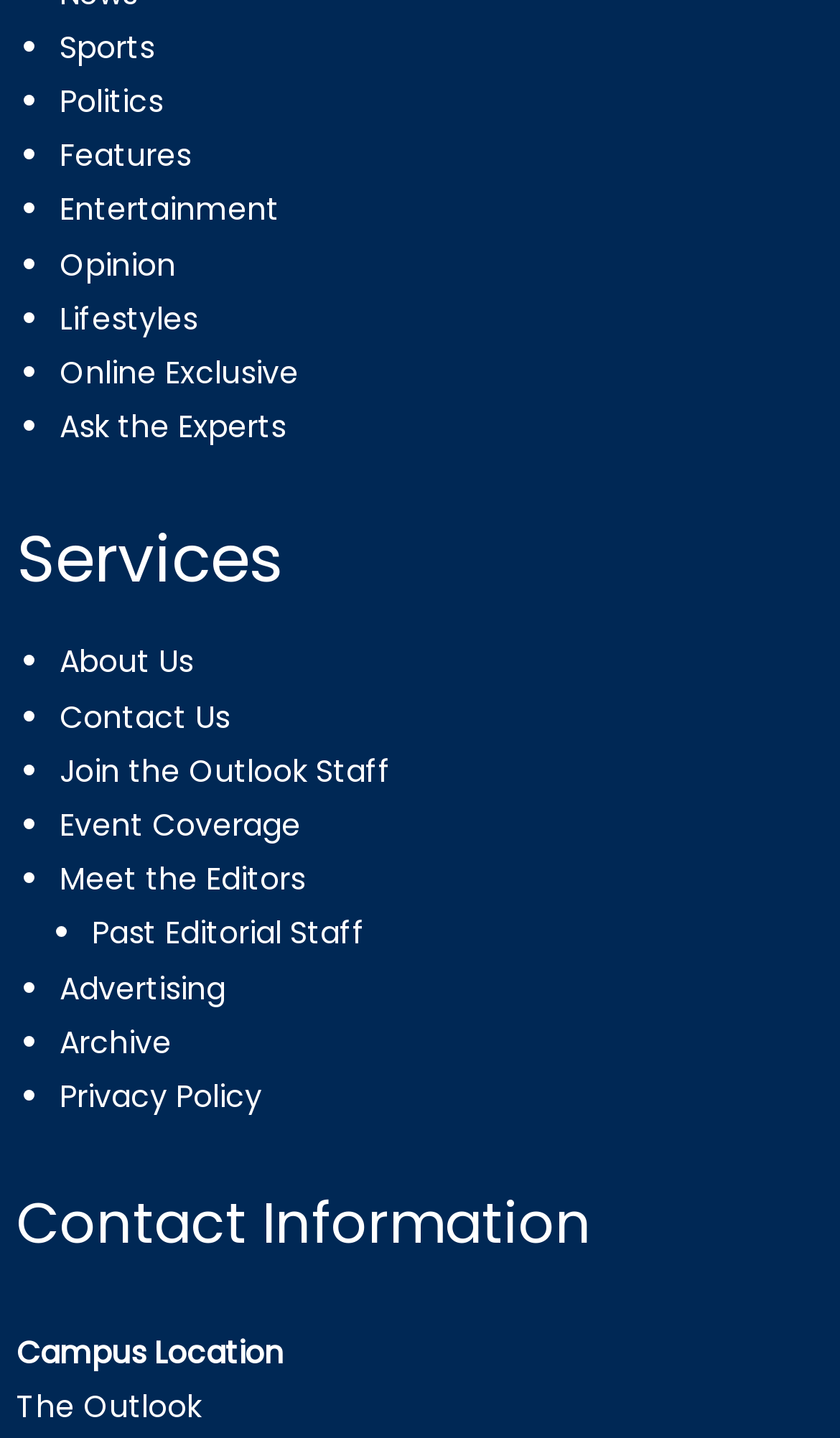Please identify the bounding box coordinates of the region to click in order to complete the task: "Check the information about 'hur märker man att spiralen sitter fel'". The coordinates must be four float numbers between 0 and 1, specified as [left, top, right, bottom].

None